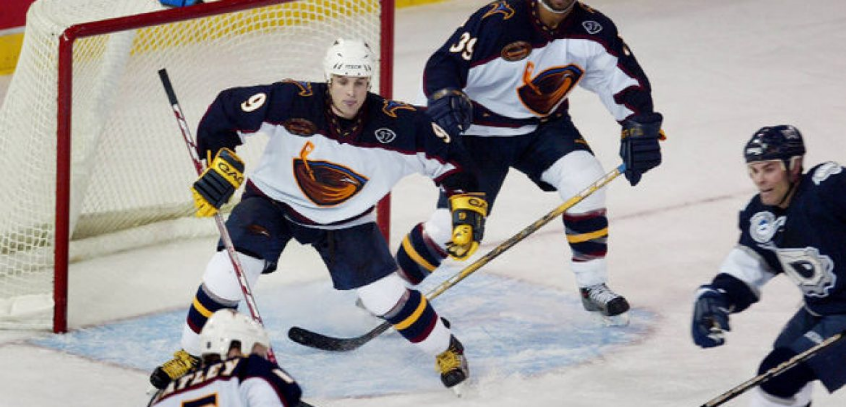What is the color of the opposing team's uniform?
Refer to the screenshot and answer in one word or phrase.

Blue